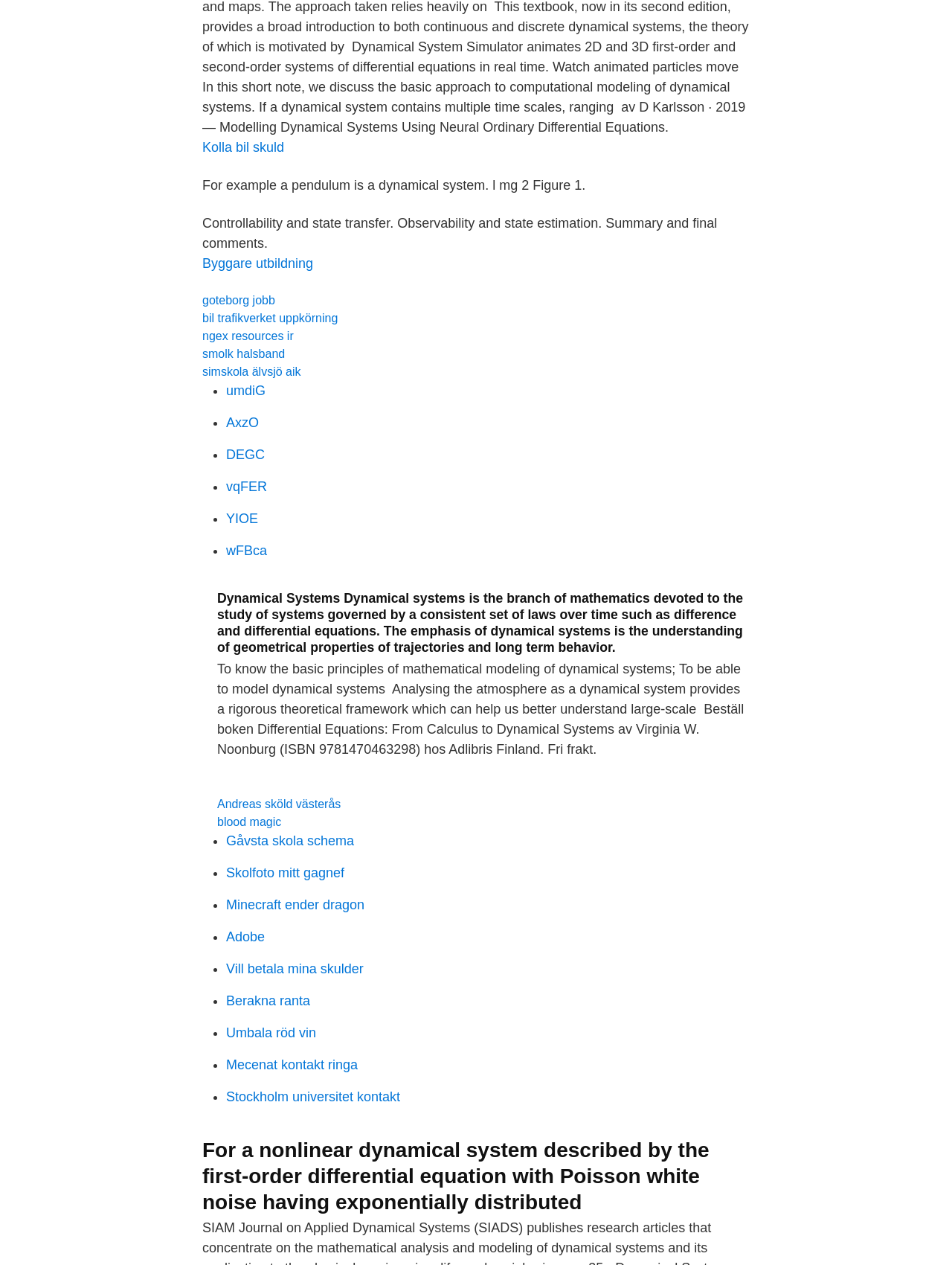What is the topic of the webpage?
Answer the question in as much detail as possible.

The webpage appears to be about dynamical systems, which is a branch of mathematics that studies systems governed by laws over time. This is evident from the heading 'Dynamical Systems' and the text that follows, which explains the concept and its applications.